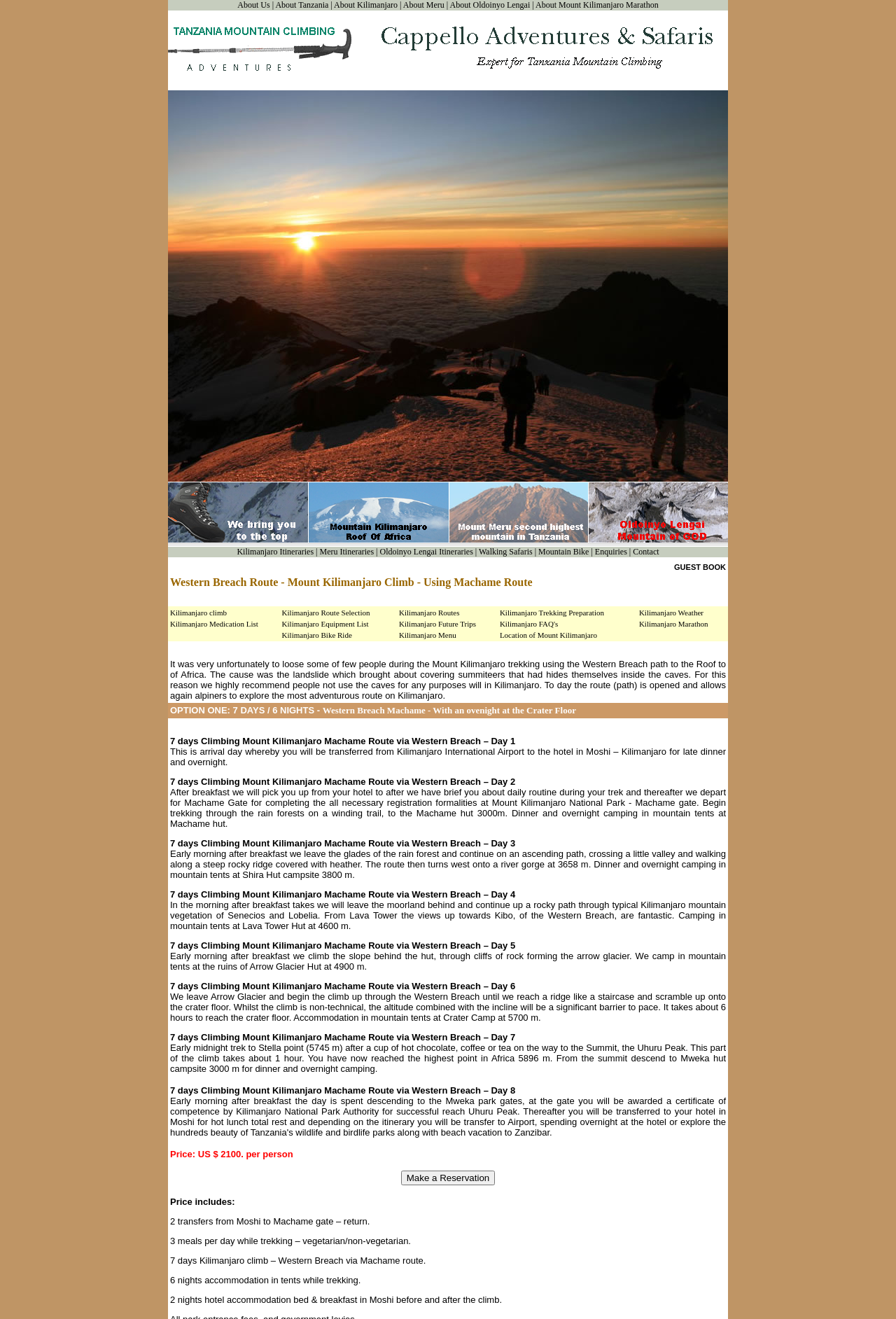Using the element description provided, determine the bounding box coordinates in the format (top-left x, top-left y, bottom-right x, bottom-right y). Ensure that all values are floating point numbers between 0 and 1. Element description: Enquiries

[0.664, 0.415, 0.7, 0.422]